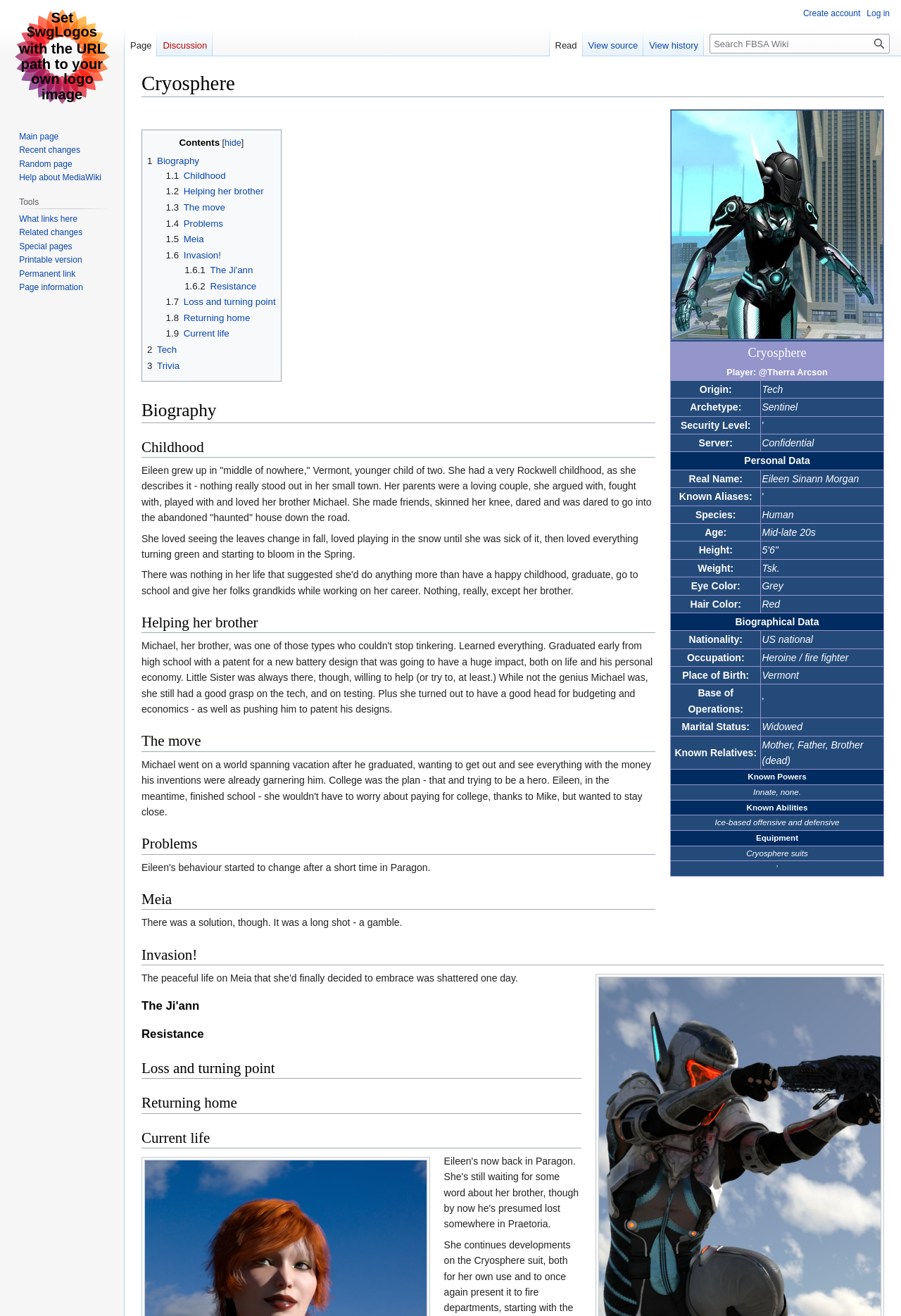Determine the bounding box coordinates of the clickable region to execute the instruction: "Go to the About page". The coordinates should be four float numbers between 0 and 1, denoted as [left, top, right, bottom].

None